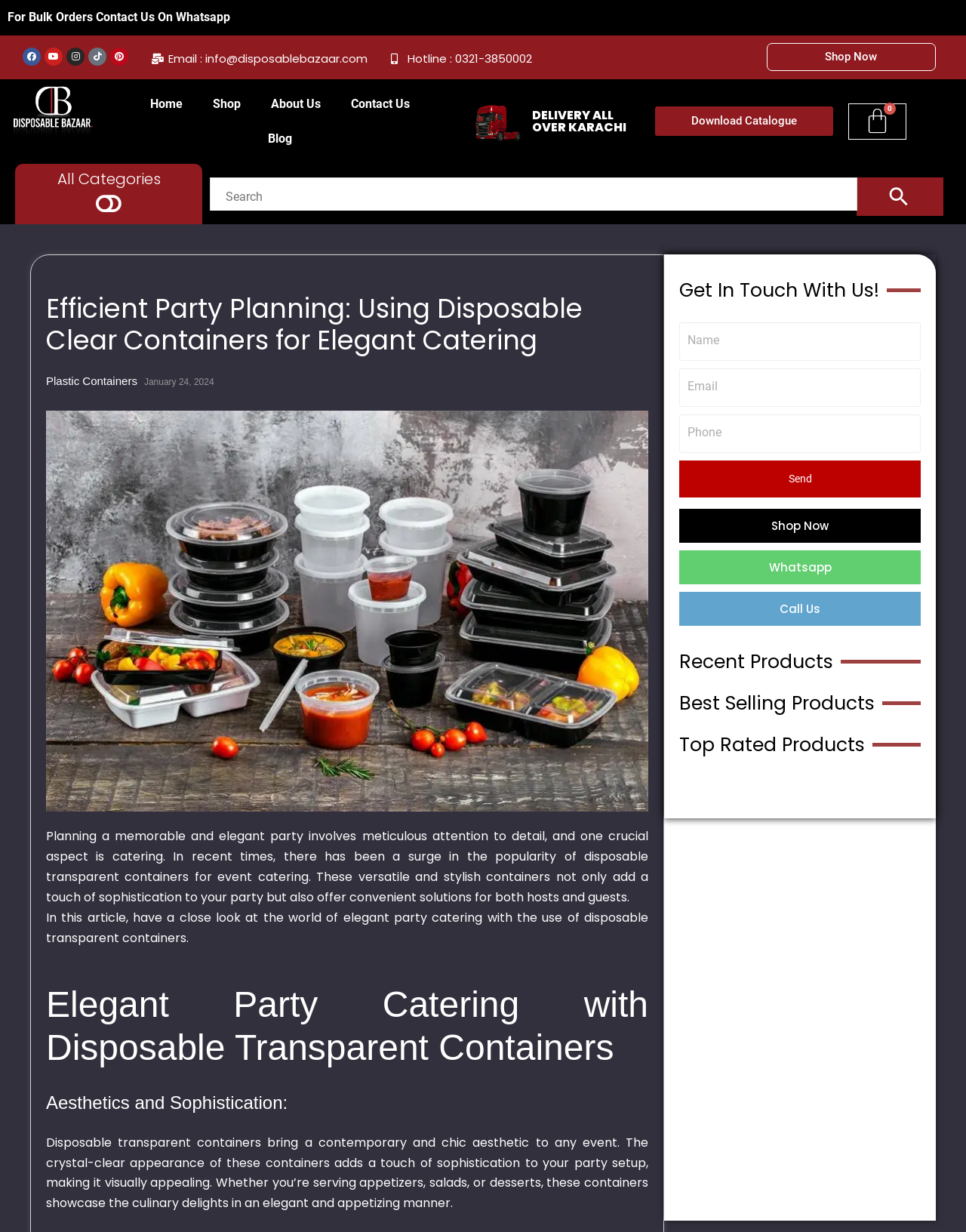Extract the heading text from the webpage.

Efficient Party Planning: Using Disposable Clear Containers for Elegant Catering